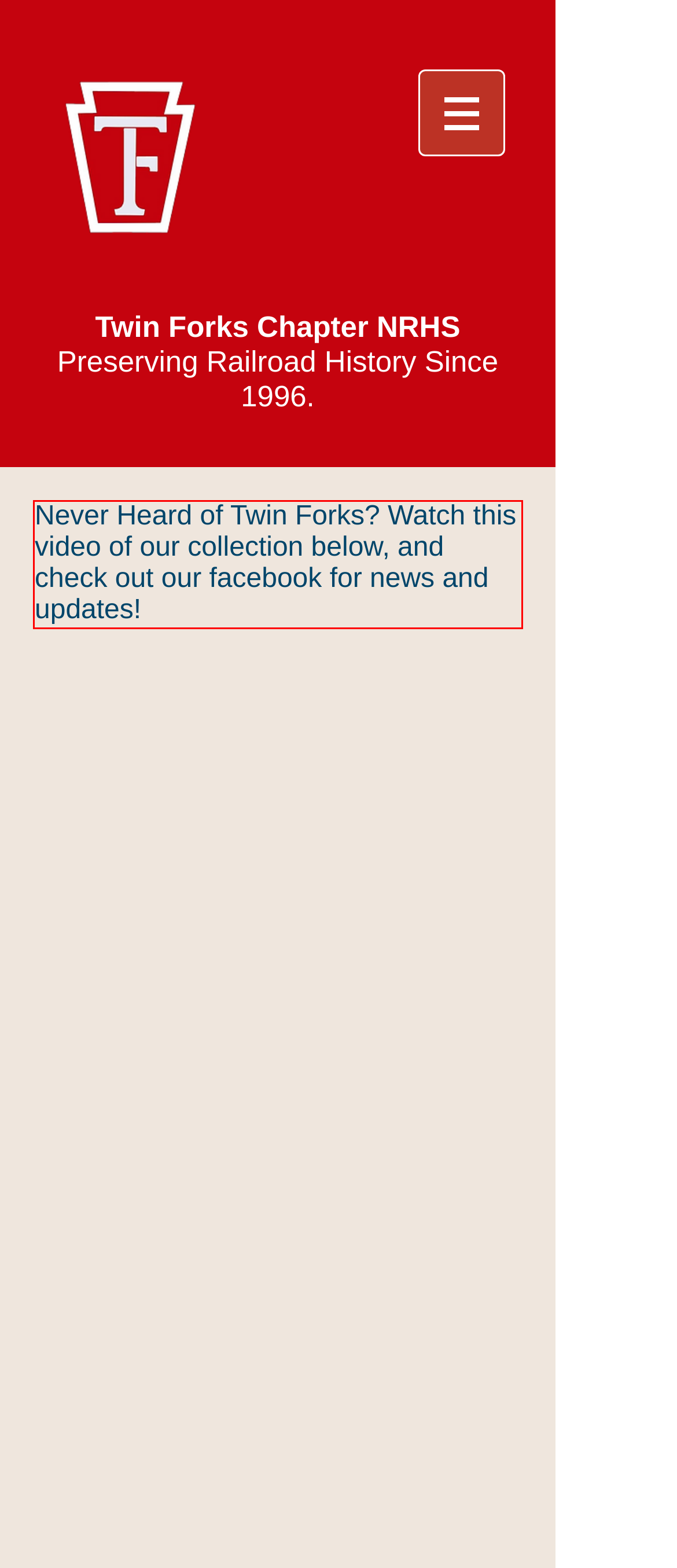Given a screenshot of a webpage with a red bounding box, please identify and retrieve the text inside the red rectangle.

Never Heard of Twin Forks? Watch this video of our collection below, and check out our facebook for news and updates!